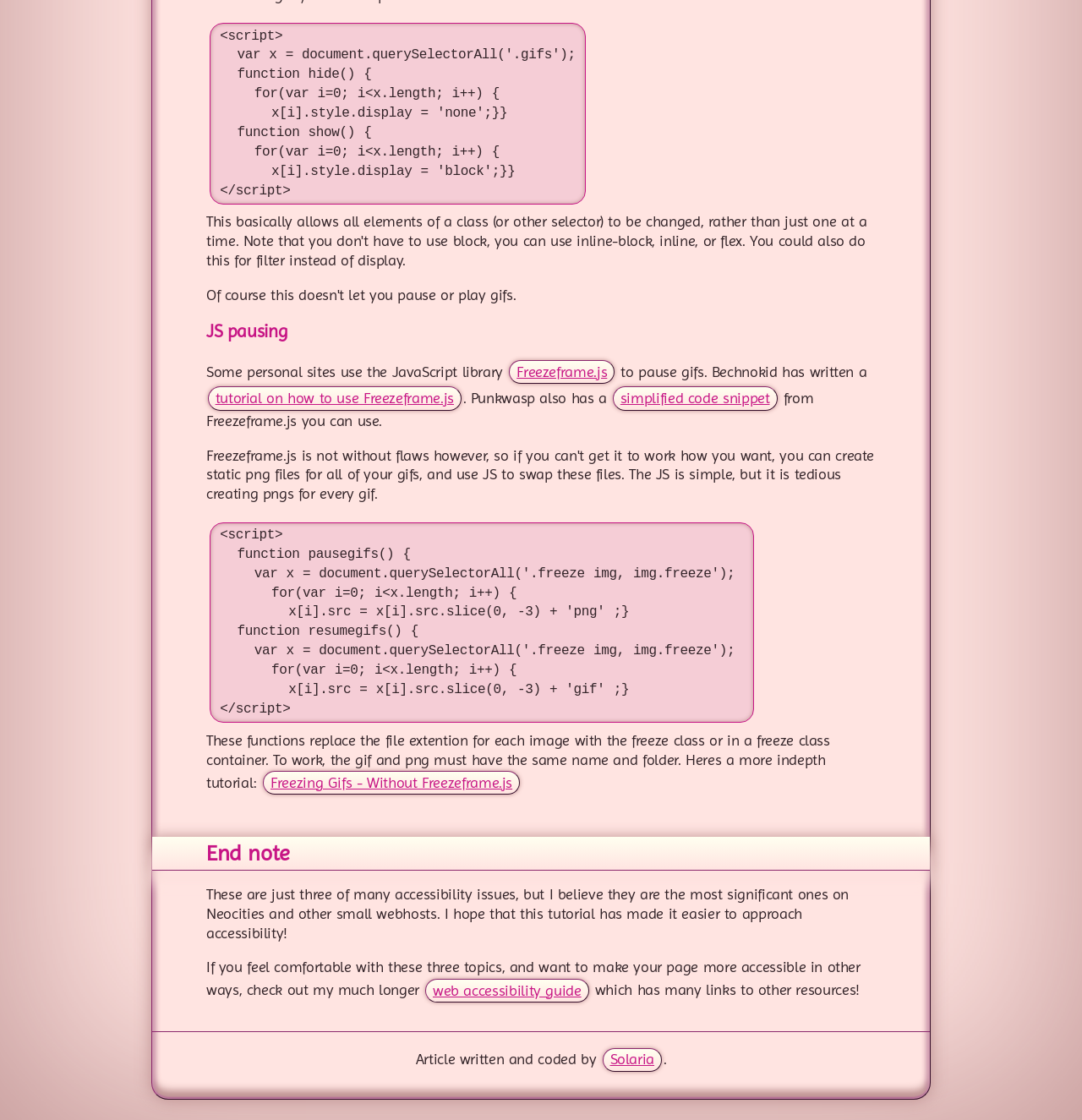Refer to the image and provide a thorough answer to this question:
What is the purpose of the code snippet provided?

The code snippet is provided in a figure element with a caption that explains its purpose, which is to replace the file extension for each image with the freeze class or in a freeze class container.